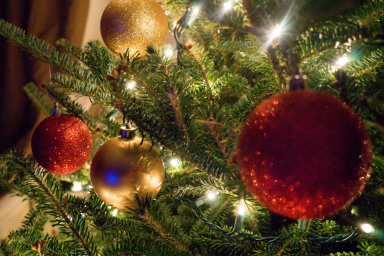Respond to the question below with a single word or phrase:
What enhances the seasonal charm of the tree?

Twinkling string lights